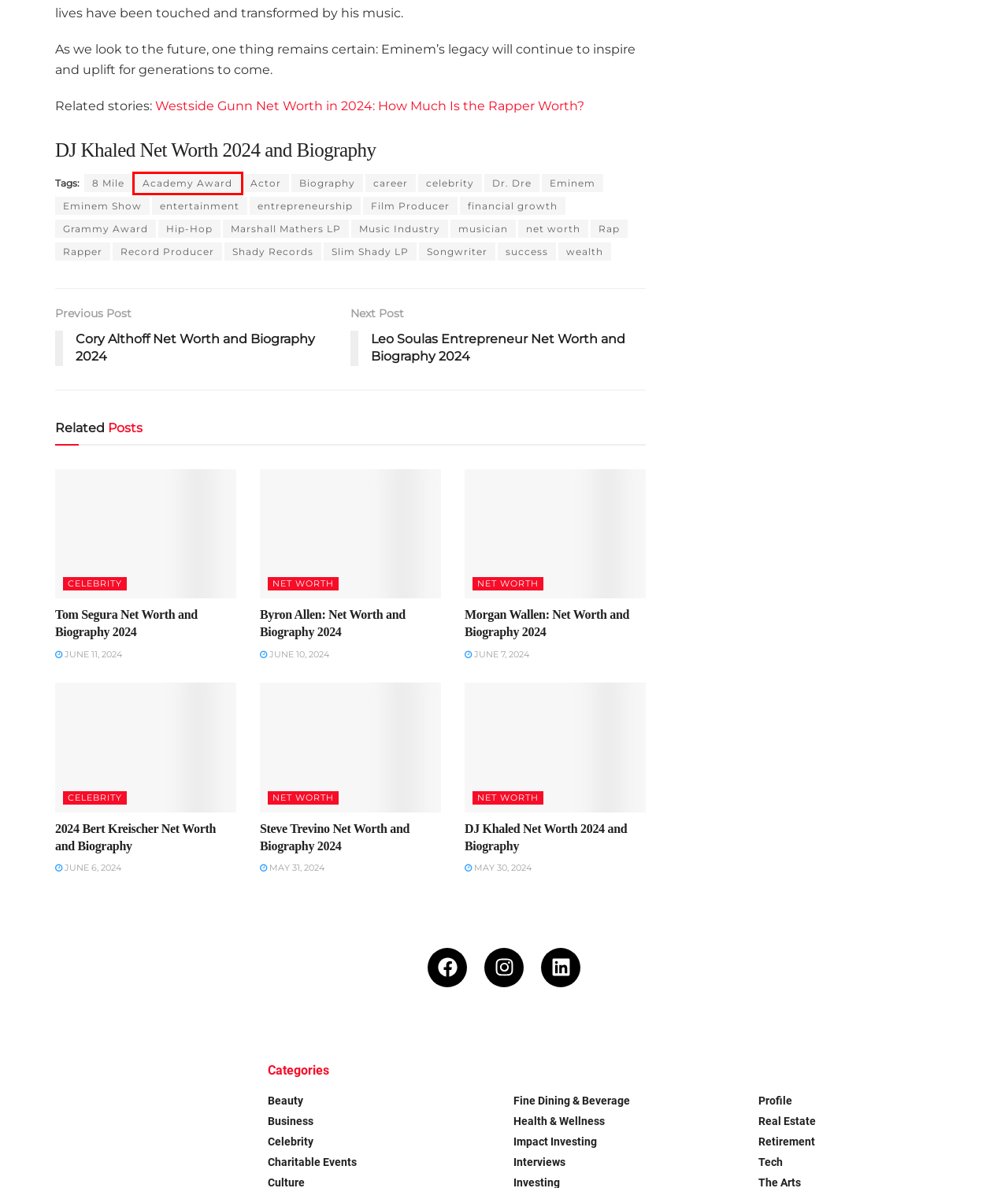Given a screenshot of a webpage with a red bounding box around a UI element, please identify the most appropriate webpage description that matches the new webpage after you click on the element. Here are the candidates:
A. Film Producer Archives - Impact Wealth
B. Shady Records Archives - Impact Wealth
C. Tom Segura Net Worth and Biography 2024 - Impact Wealth
D. Academy Award Archives - Impact Wealth
E. Eminem Show Archives - Impact Wealth
F. Songwriter Archives - Impact Wealth
G. Westside Gunn Net Worth in 2024: How Much Is the Rapper Worth? - Impact Wealth
H. Hip-Hop Archives - Impact Wealth

D